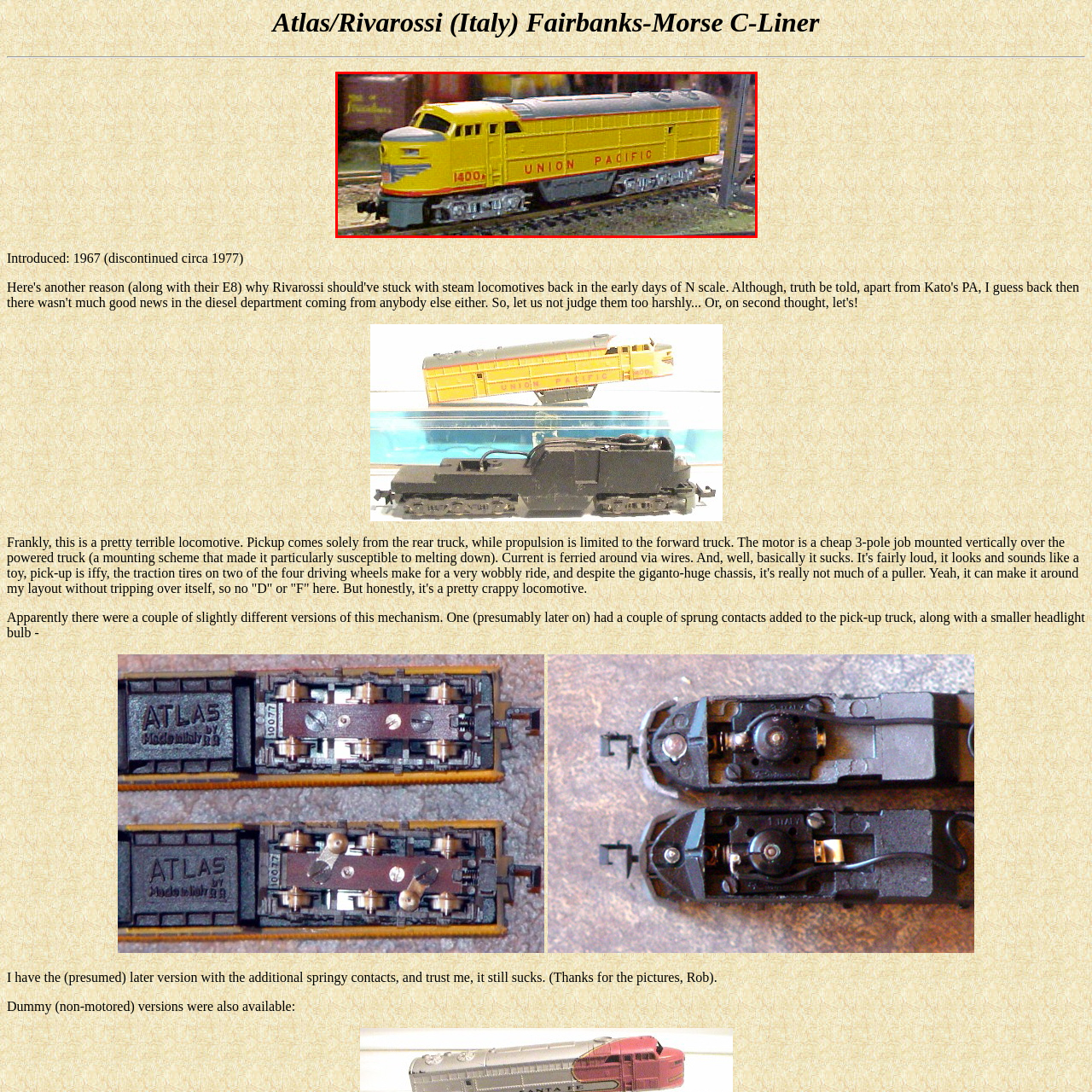Where is the motor mounted in the C-Liner model?
Look closely at the area highlighted by the red bounding box and give a detailed response to the question.

According to the caption, the C-Liner model's design includes a vertically mounted motor over the powered truck, which has led to mixed reviews regarding its performance.